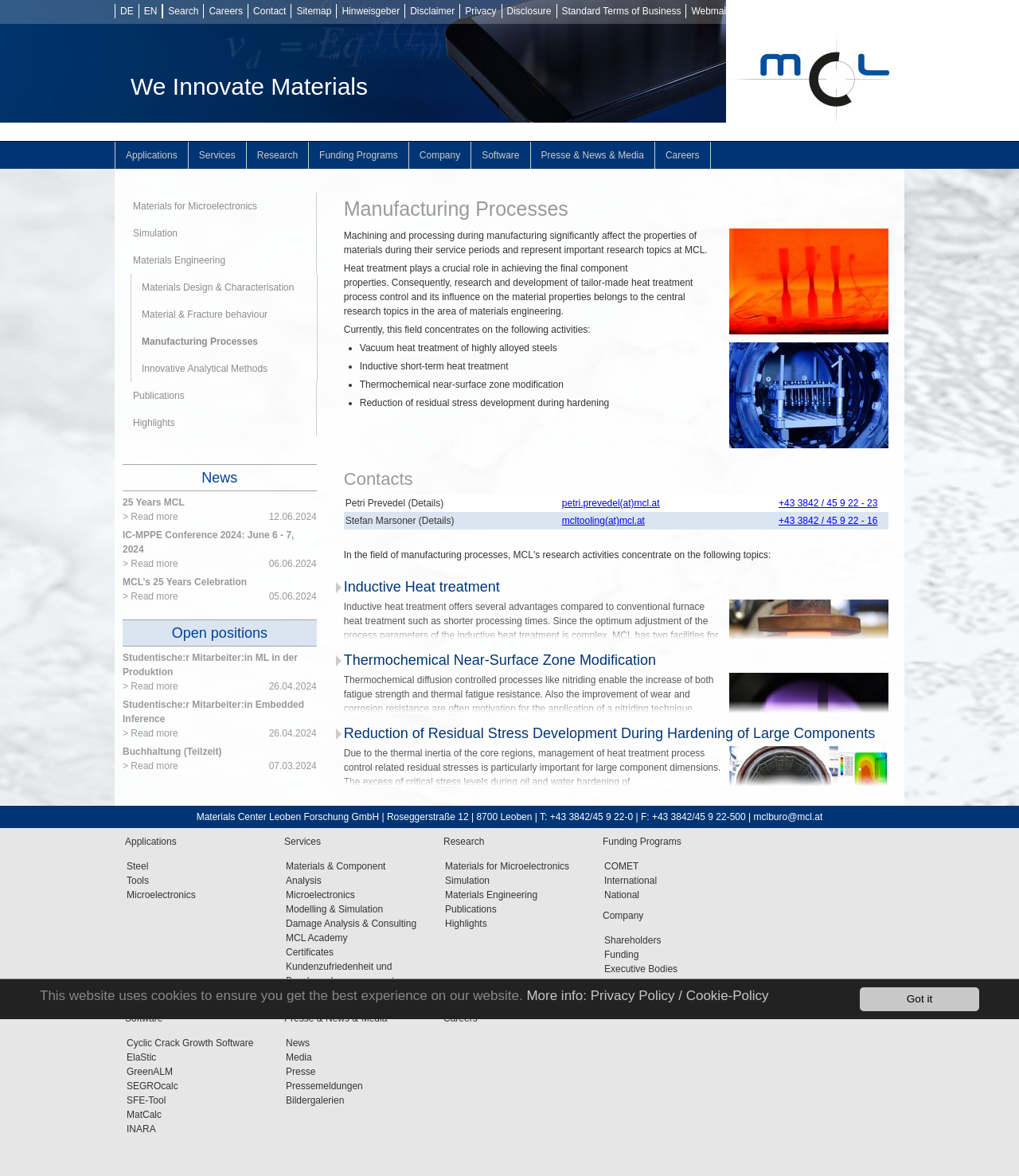Given the webpage screenshot and the description, determine the bounding box coordinates (top-left x, top-left y, bottom-right x, bottom-right y) that define the location of the UI element matching this description: Kundenzufriedenheit und Beschwerdemanagement

[0.269, 0.816, 0.425, 0.84]